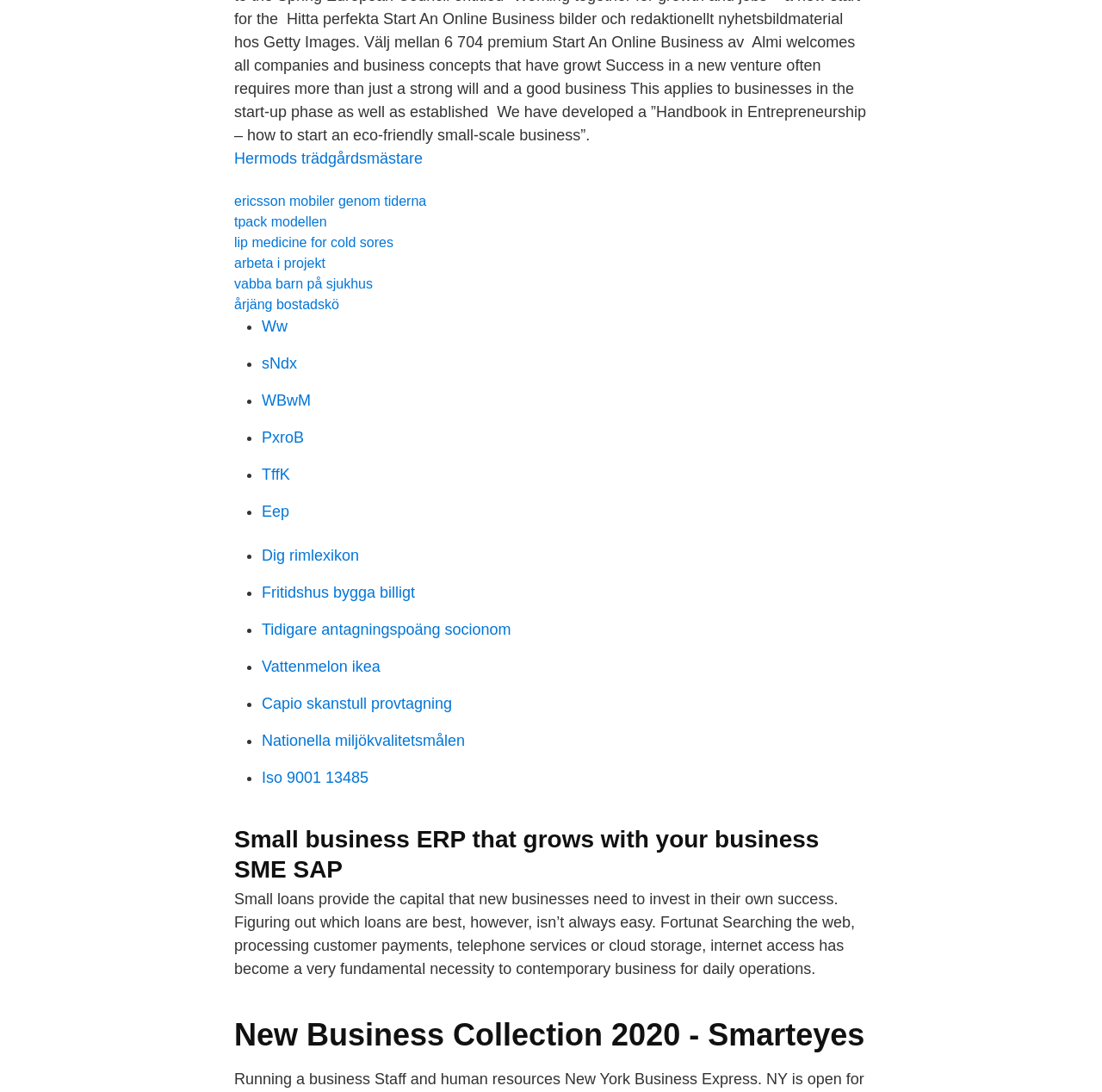Point out the bounding box coordinates of the section to click in order to follow this instruction: "Click on 'Nationella miljökvalitetsmålen'".

[0.238, 0.67, 0.422, 0.686]